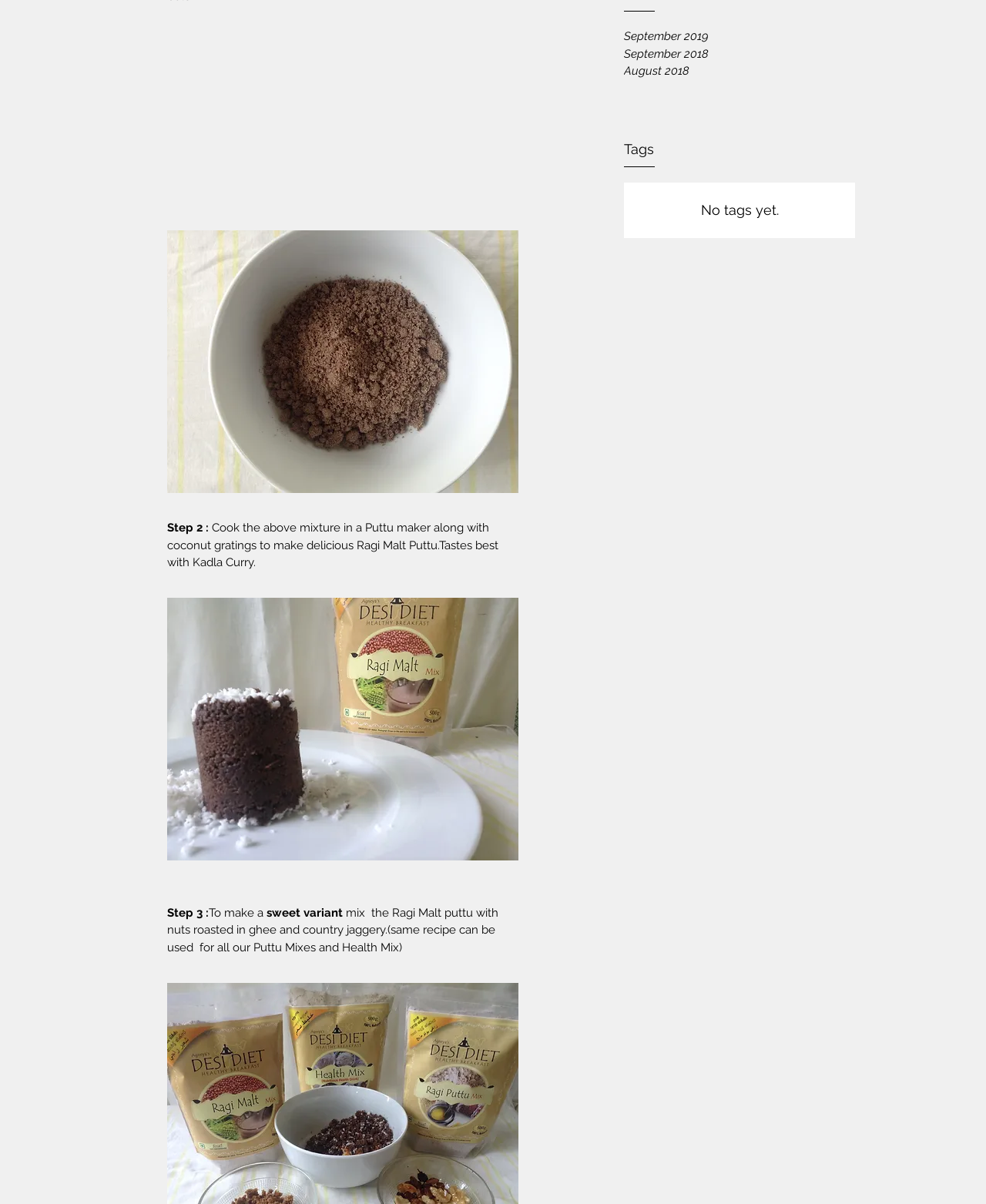Find the bounding box of the web element that fits this description: "September 2019".

[0.633, 0.023, 0.867, 0.037]